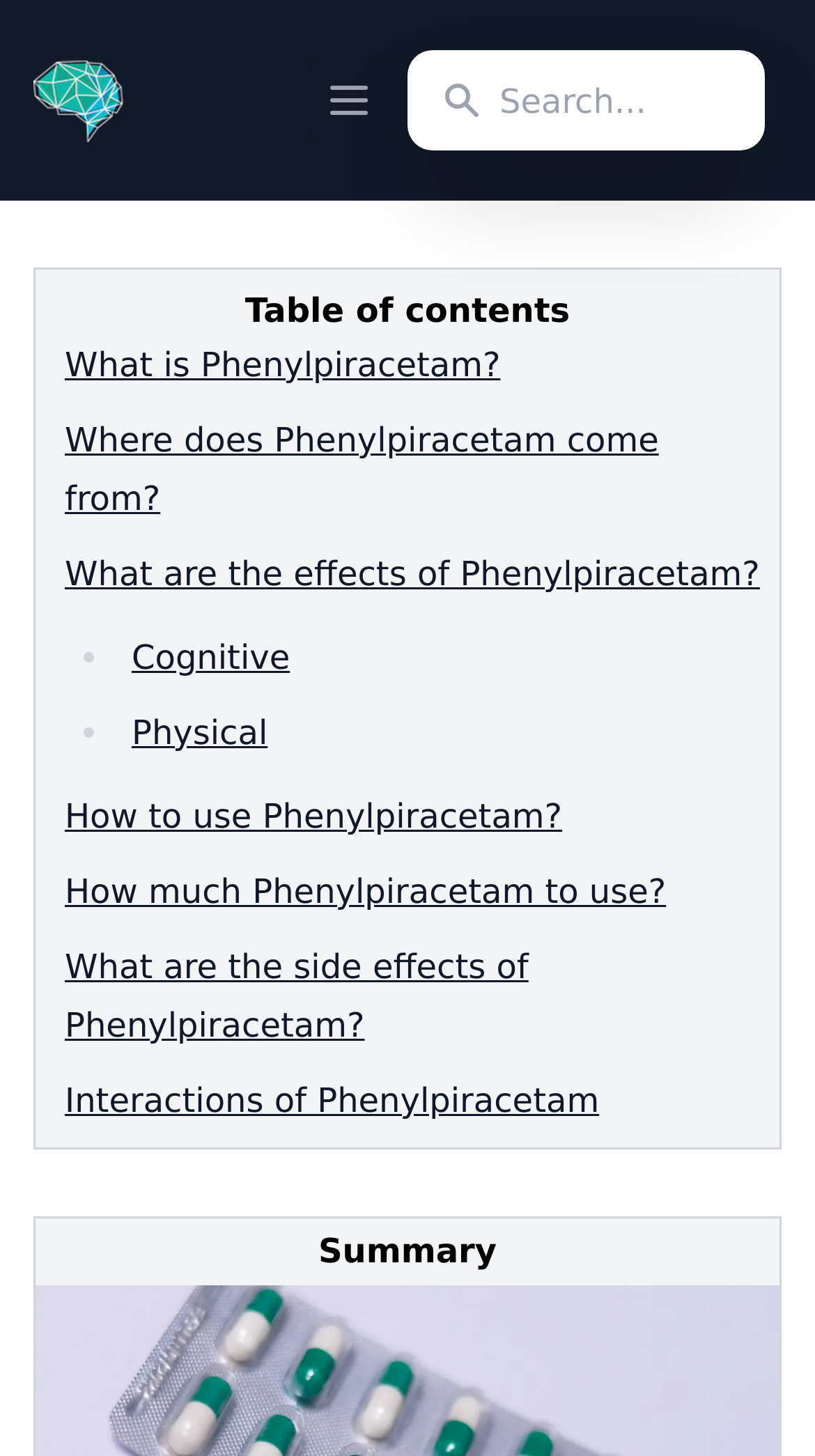Locate the bounding box coordinates of the area you need to click to fulfill this instruction: 'Search for nootropics'. The coordinates must be in the form of four float numbers ranging from 0 to 1: [left, top, right, bottom].

[0.5, 0.034, 0.938, 0.103]